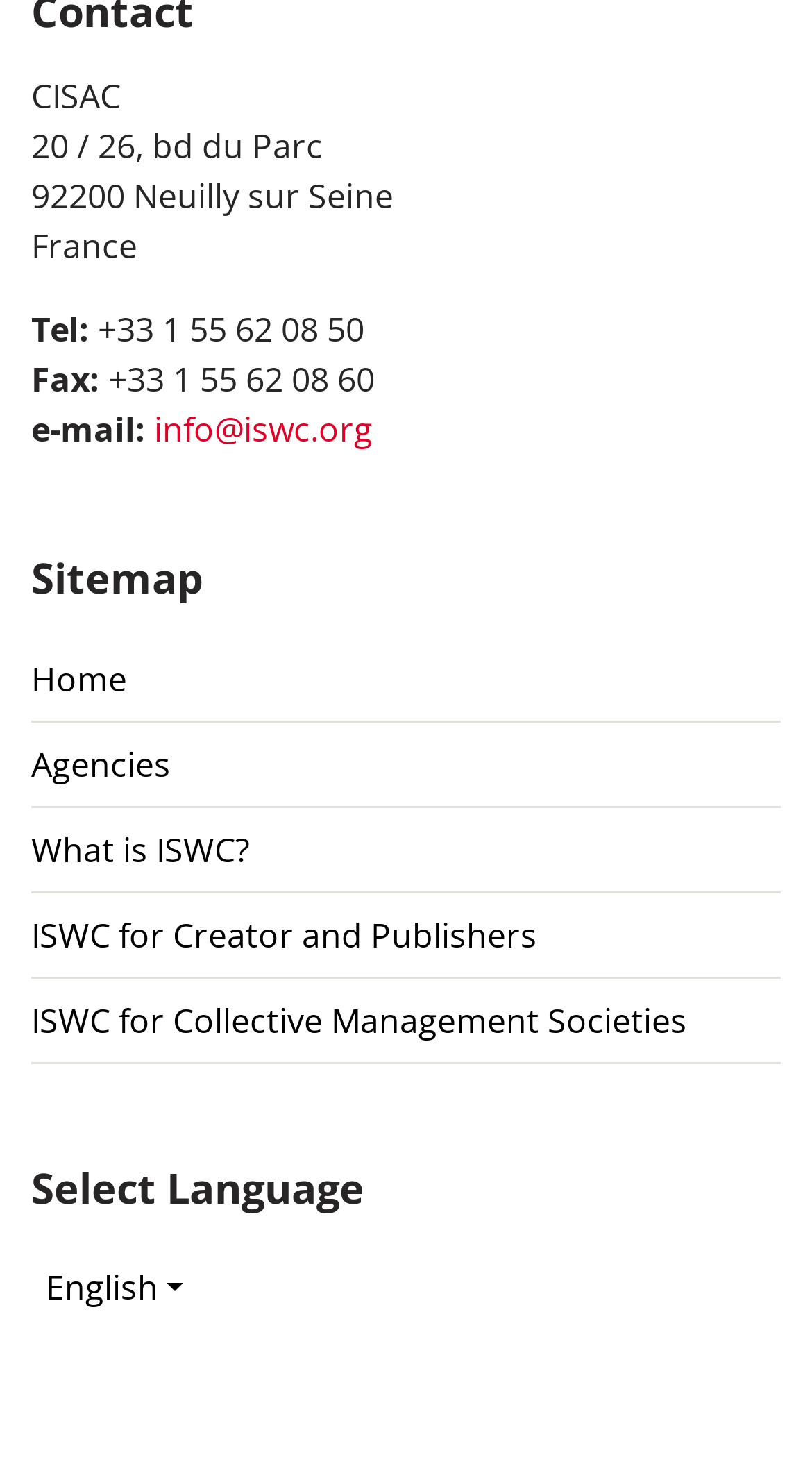Based on the description "parent_node: Suchen nach: aria-label="submit search"", find the bounding box of the specified UI element.

None